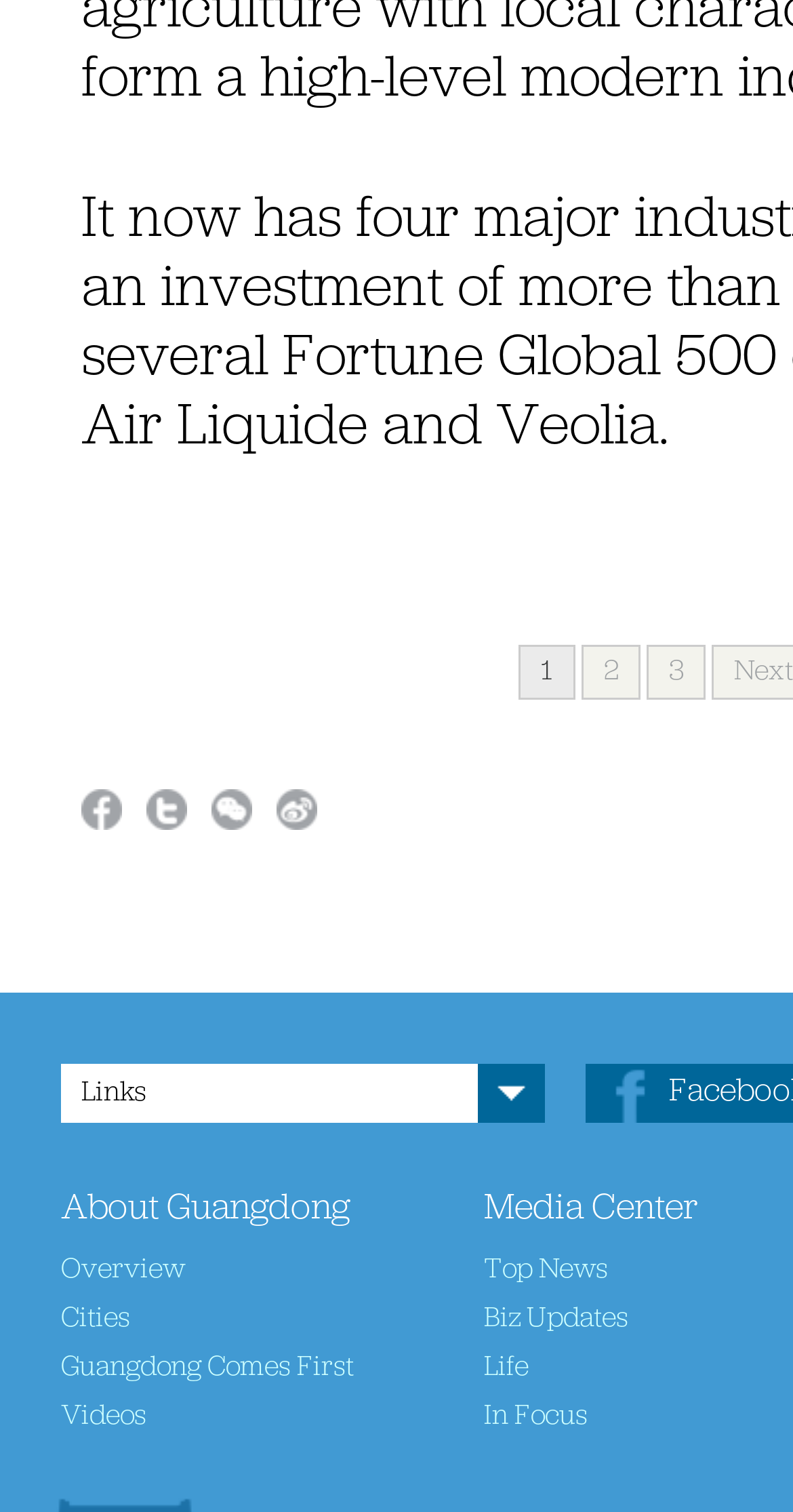How many links are under 'Links'?
Please use the image to deliver a detailed and complete answer.

I counted the number of links under the 'Links' section, which includes 'About Guangdong', 'Overview', 'Cities', 'Guangdong Comes First', 'Videos', 'Media Center', 'Top News', and 'Biz Updates'.